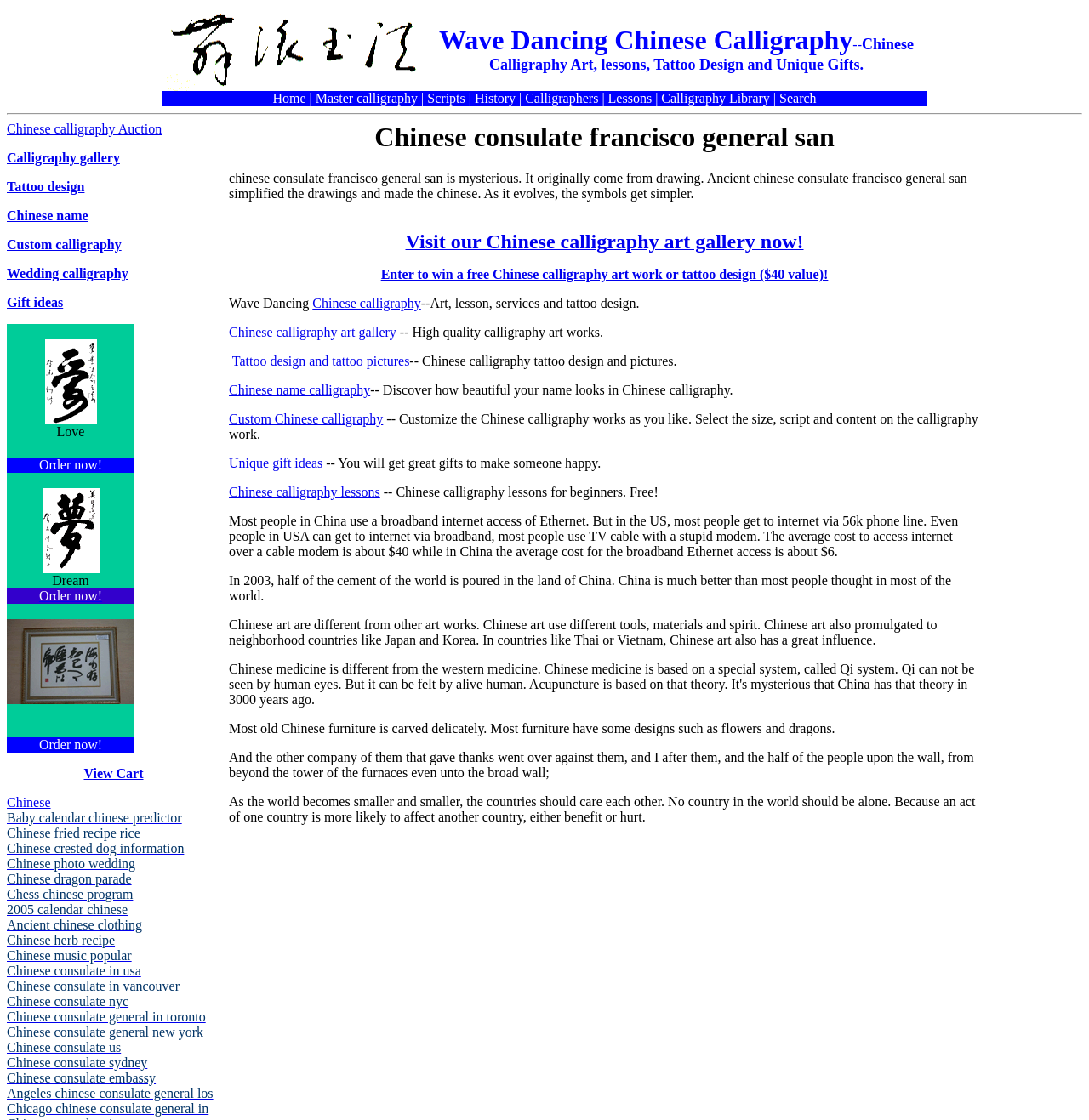Please determine the main heading text of this webpage.

Chinese consulate francisco general san